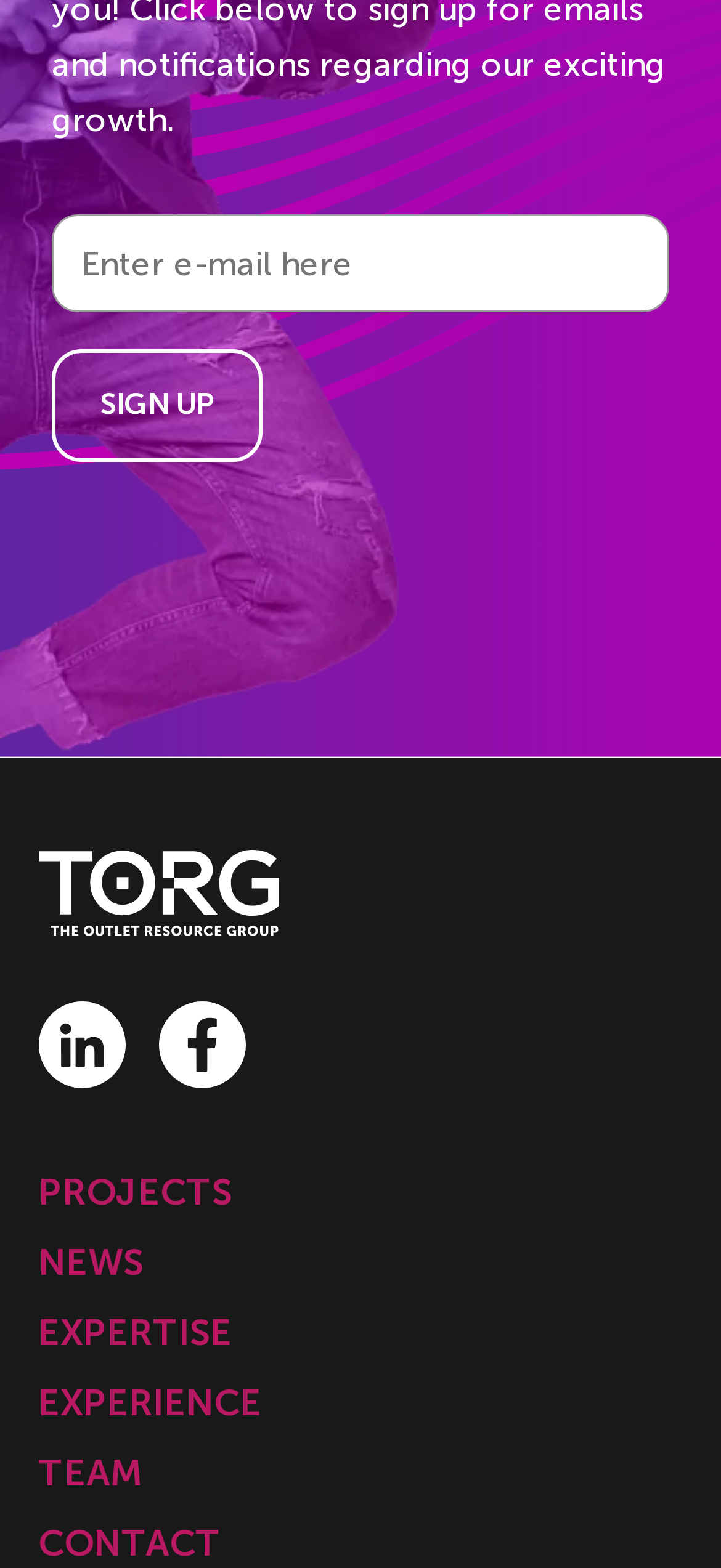Please answer the following question using a single word or phrase: 
What is the vertical order of the navigation menu links?

PROJECTS to CONTACT